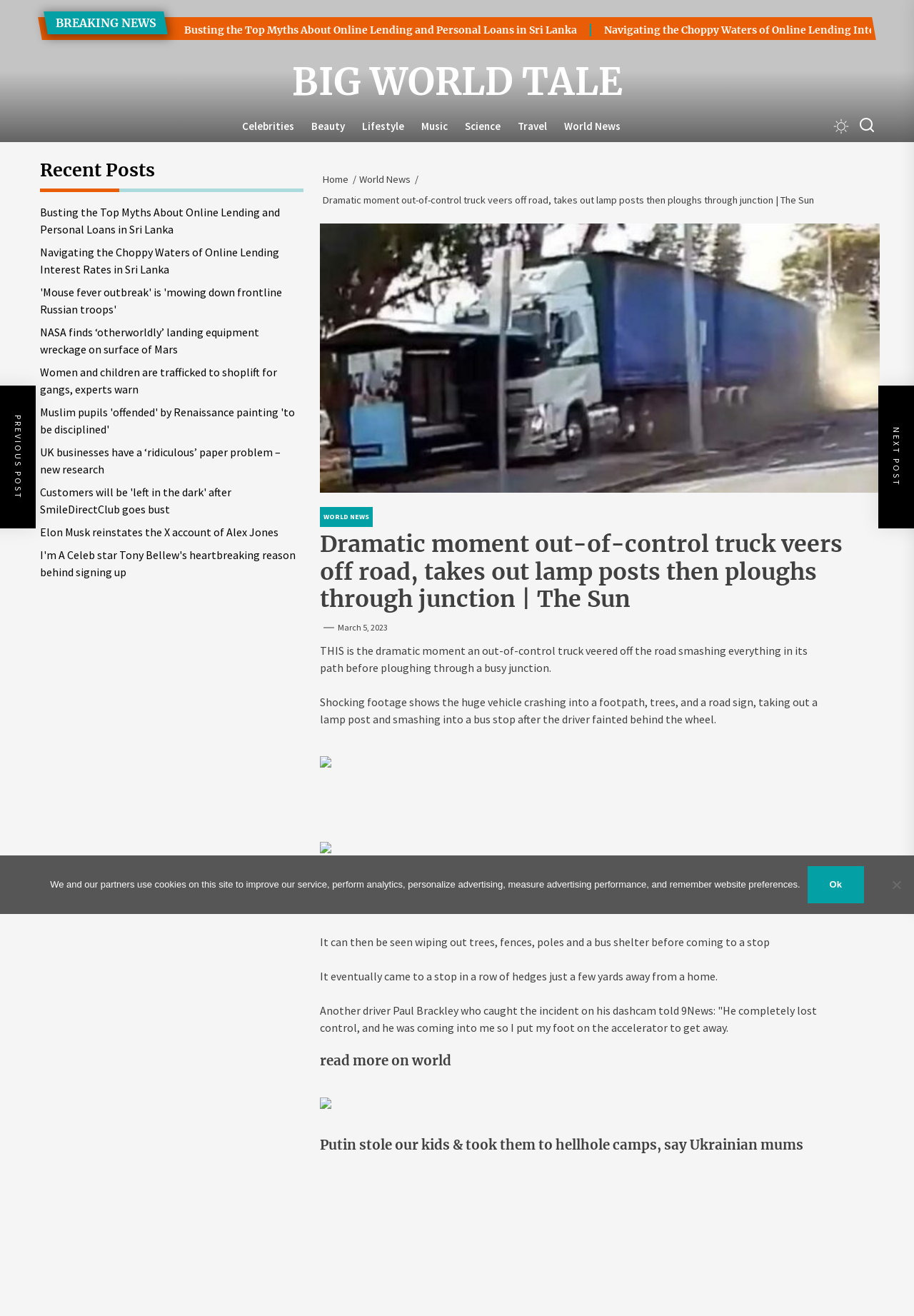Respond to the following query with just one word or a short phrase: 
How many links are in the 'Recent Posts' section?

9